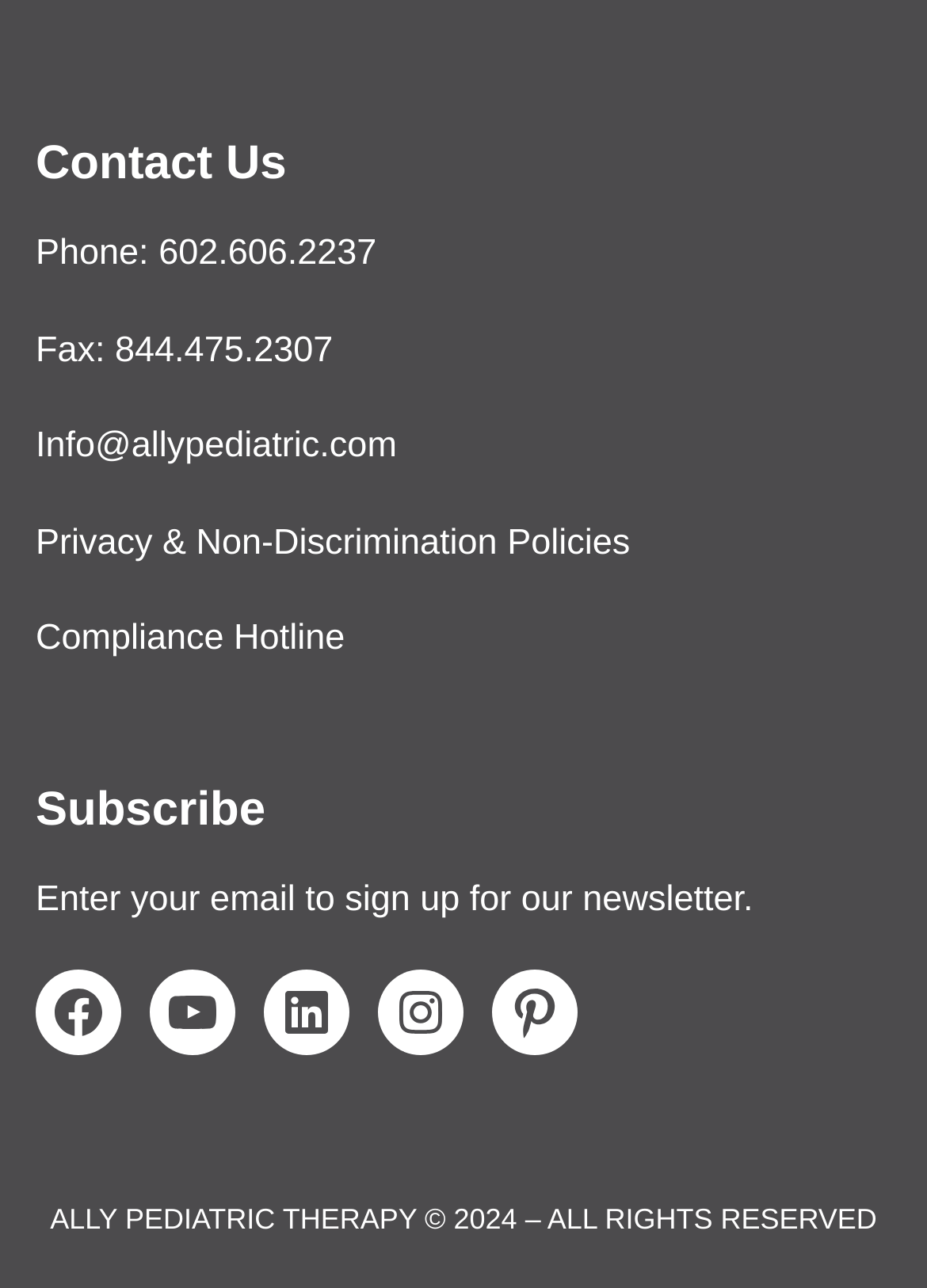Calculate the bounding box coordinates for the UI element based on the following description: "Compliance Hotline". Ensure the coordinates are four float numbers between 0 and 1, i.e., [left, top, right, bottom].

[0.038, 0.48, 0.372, 0.512]